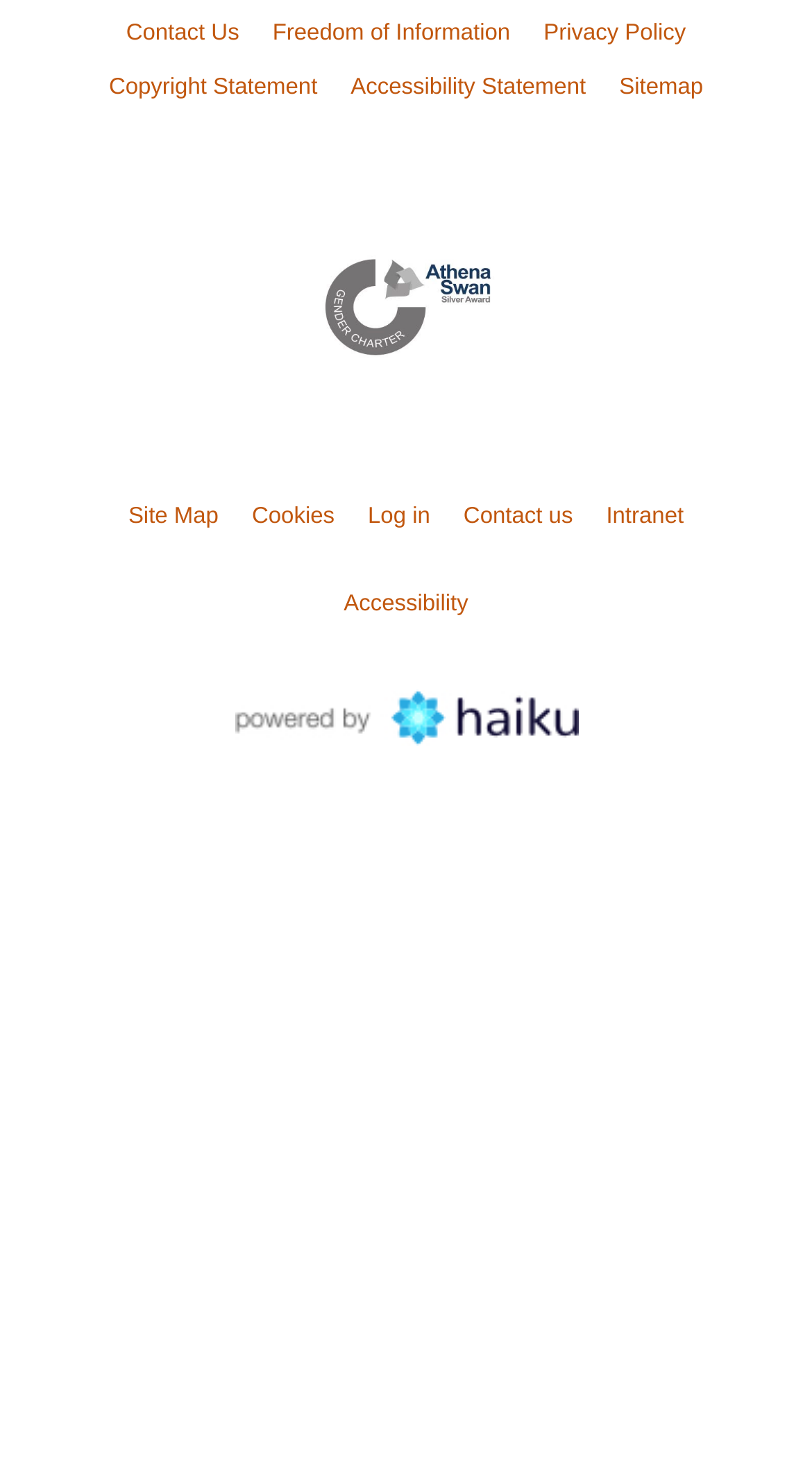Using the element description provided, determine the bounding box coordinates in the format (top-left x, top-left y, bottom-right x, bottom-right y). Ensure that all values are floating point numbers between 0 and 1. Element description: Copyright Statement

[0.134, 0.502, 0.391, 0.519]